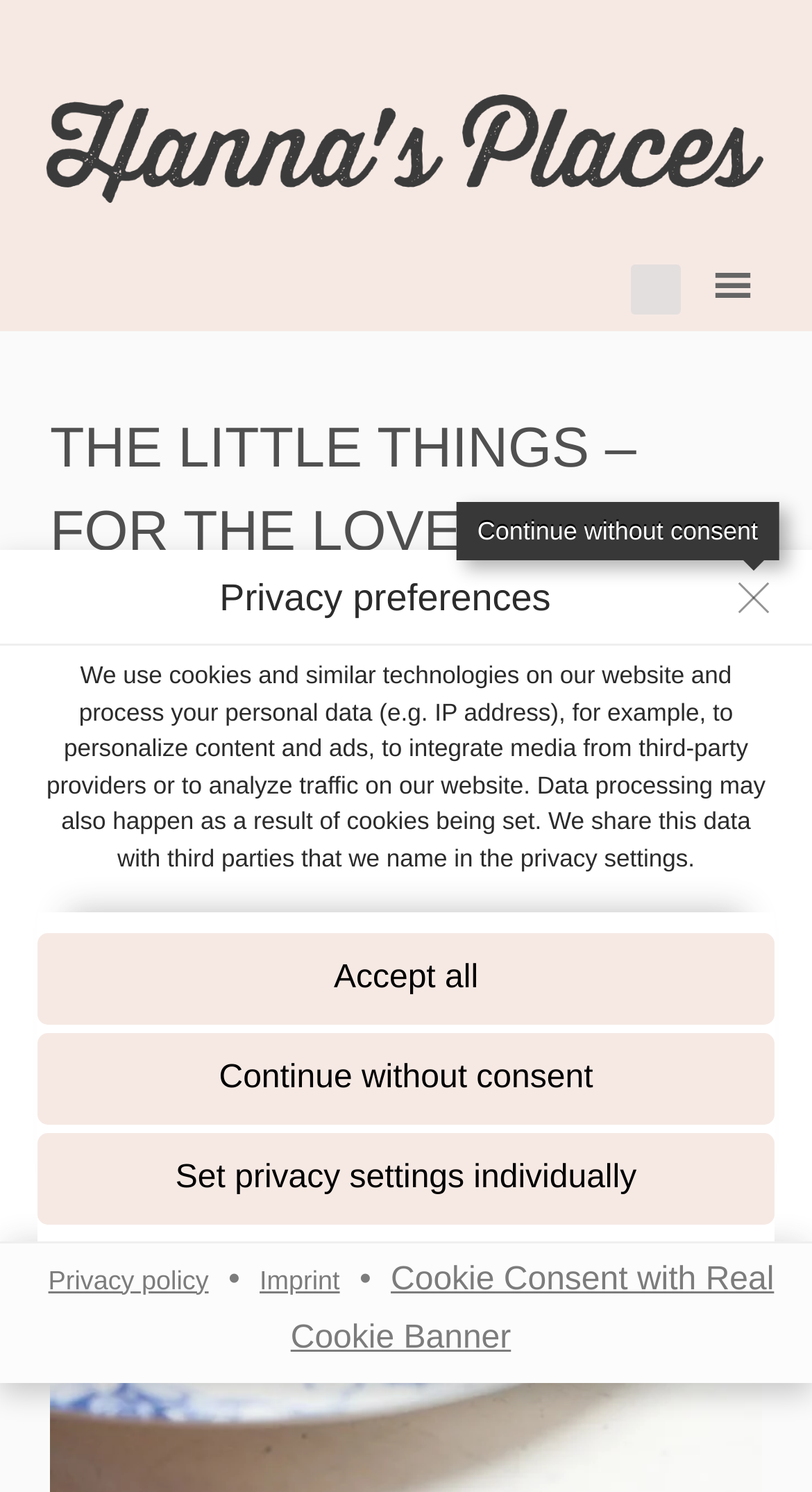Specify the bounding box coordinates of the region I need to click to perform the following instruction: "Donate to the COPD Foundation". The coordinates must be four float numbers in the range of 0 to 1, i.e., [left, top, right, bottom].

None